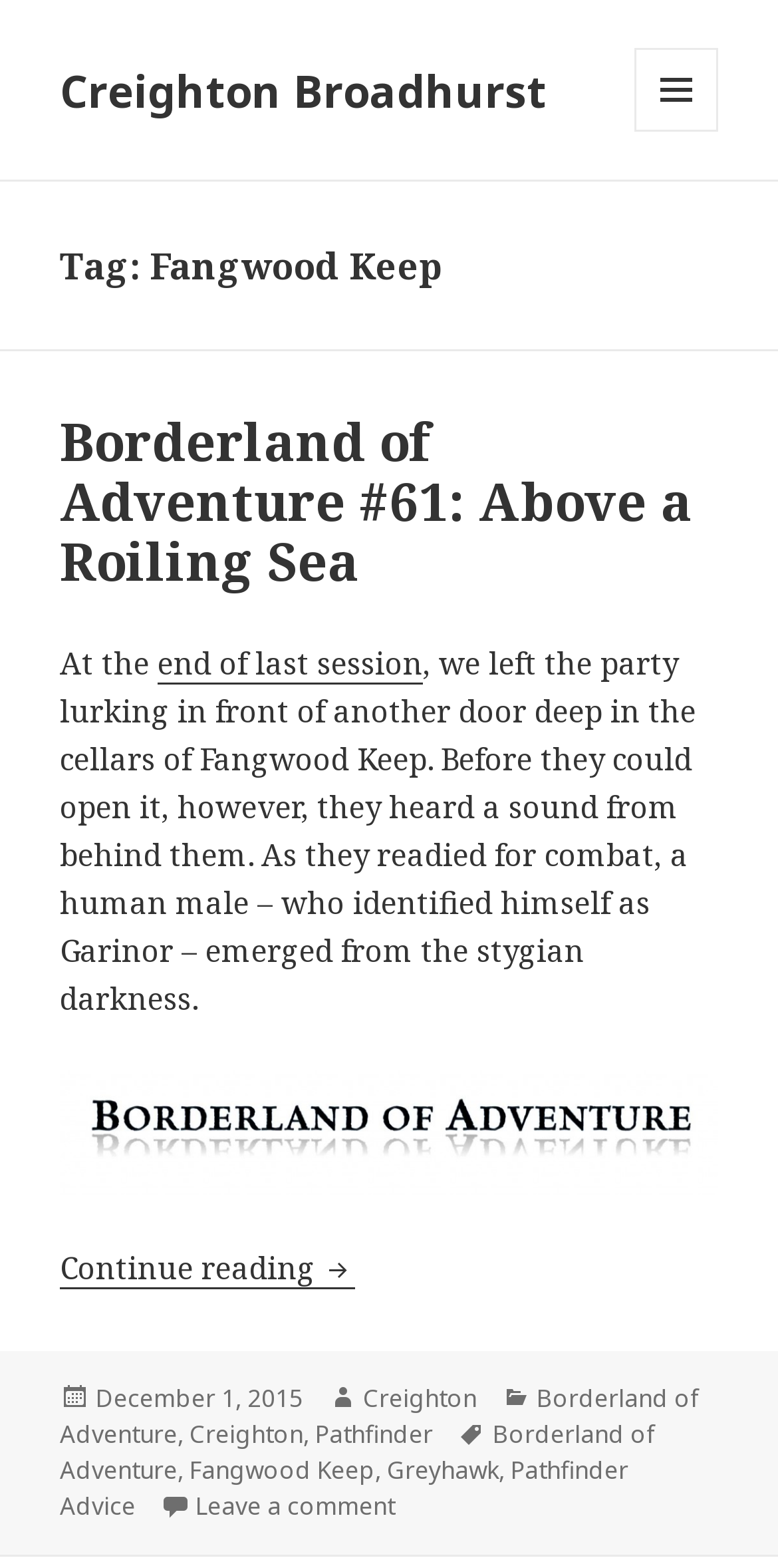Please answer the following question using a single word or phrase: 
What is the date of the article?

December 1, 2015